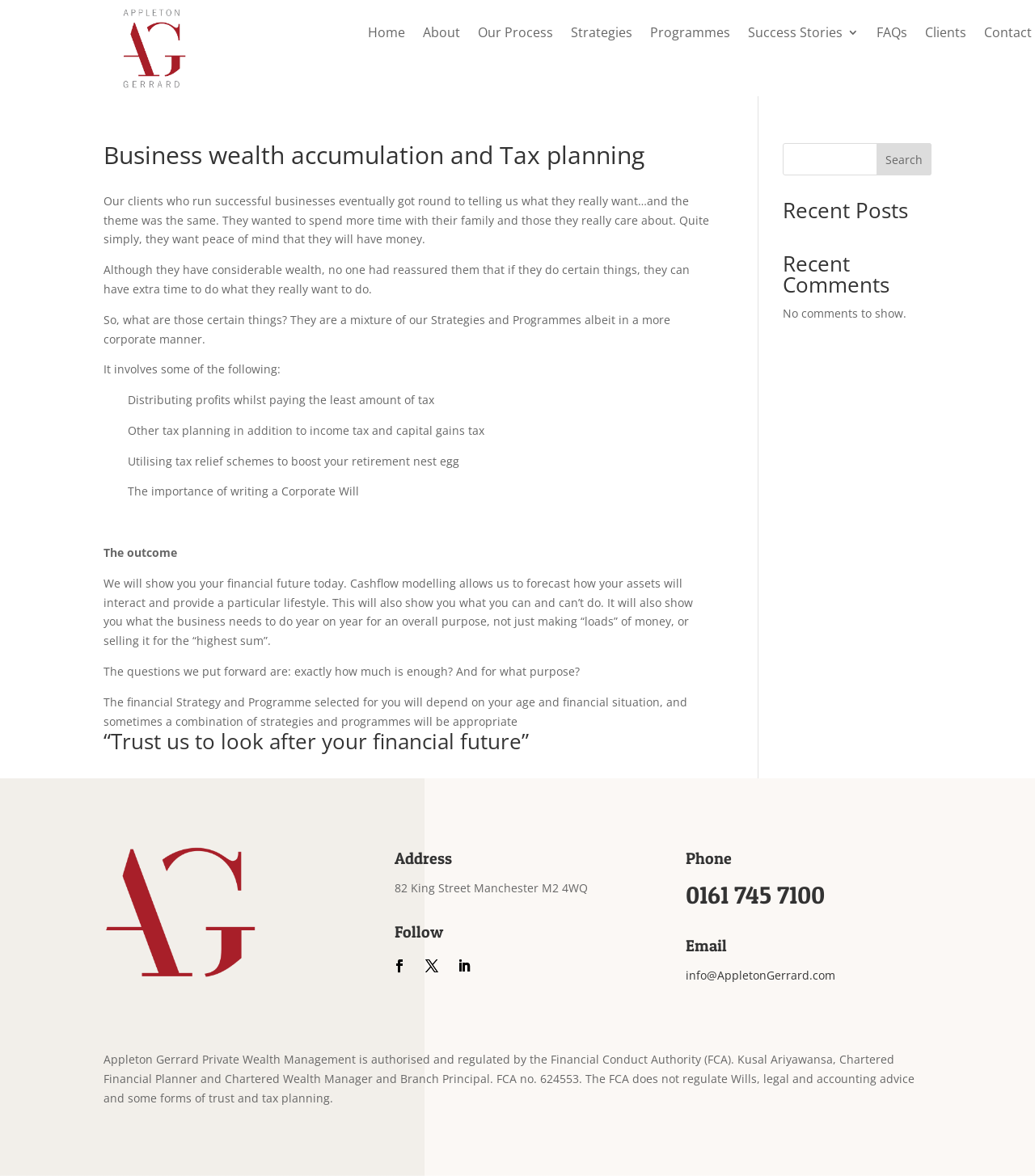Give a one-word or short phrase answer to this question: 
What is the purpose of cashflow modelling?

Forecast financial future